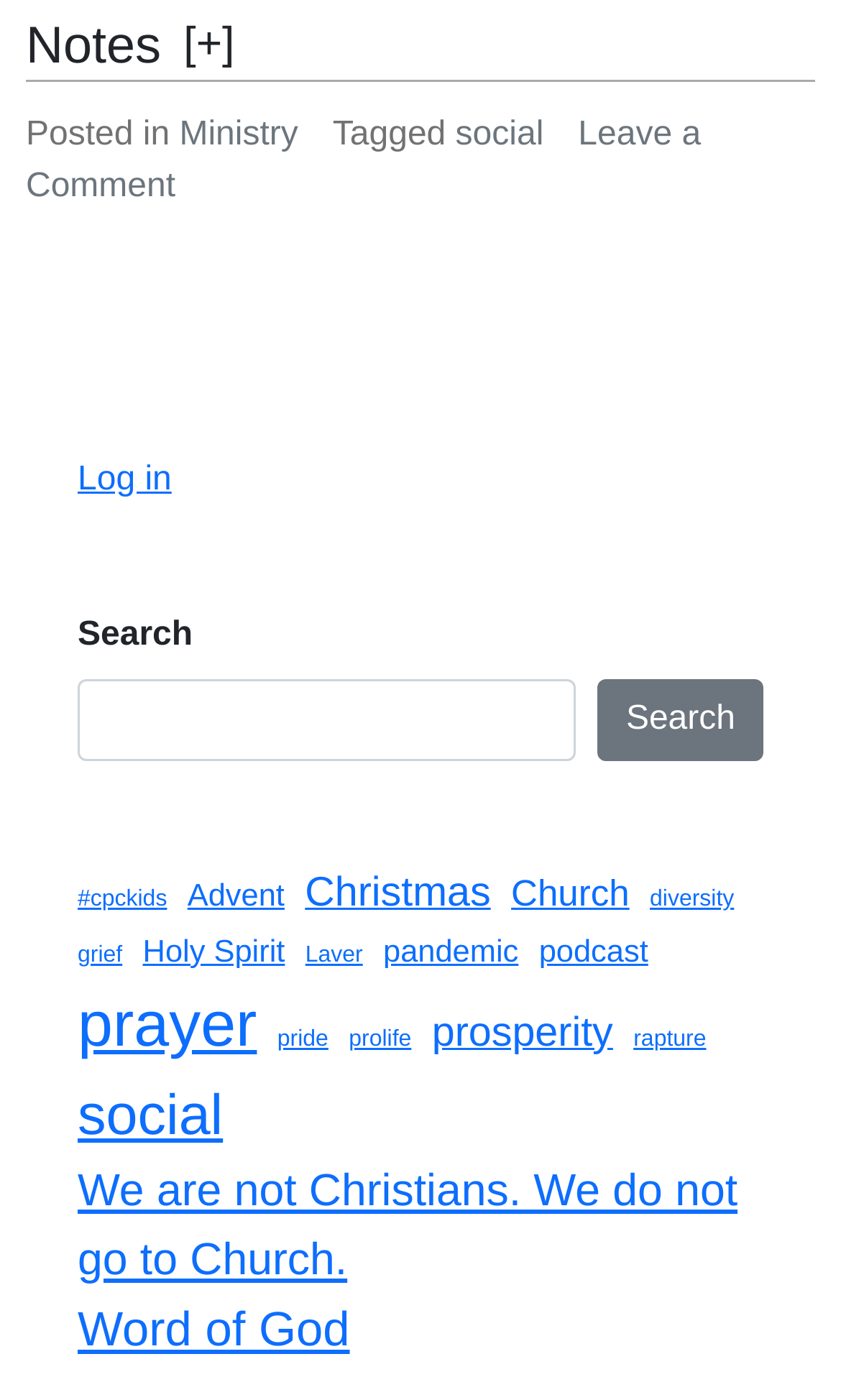Respond concisely with one word or phrase to the following query:
What is the category with the most items?

prayer